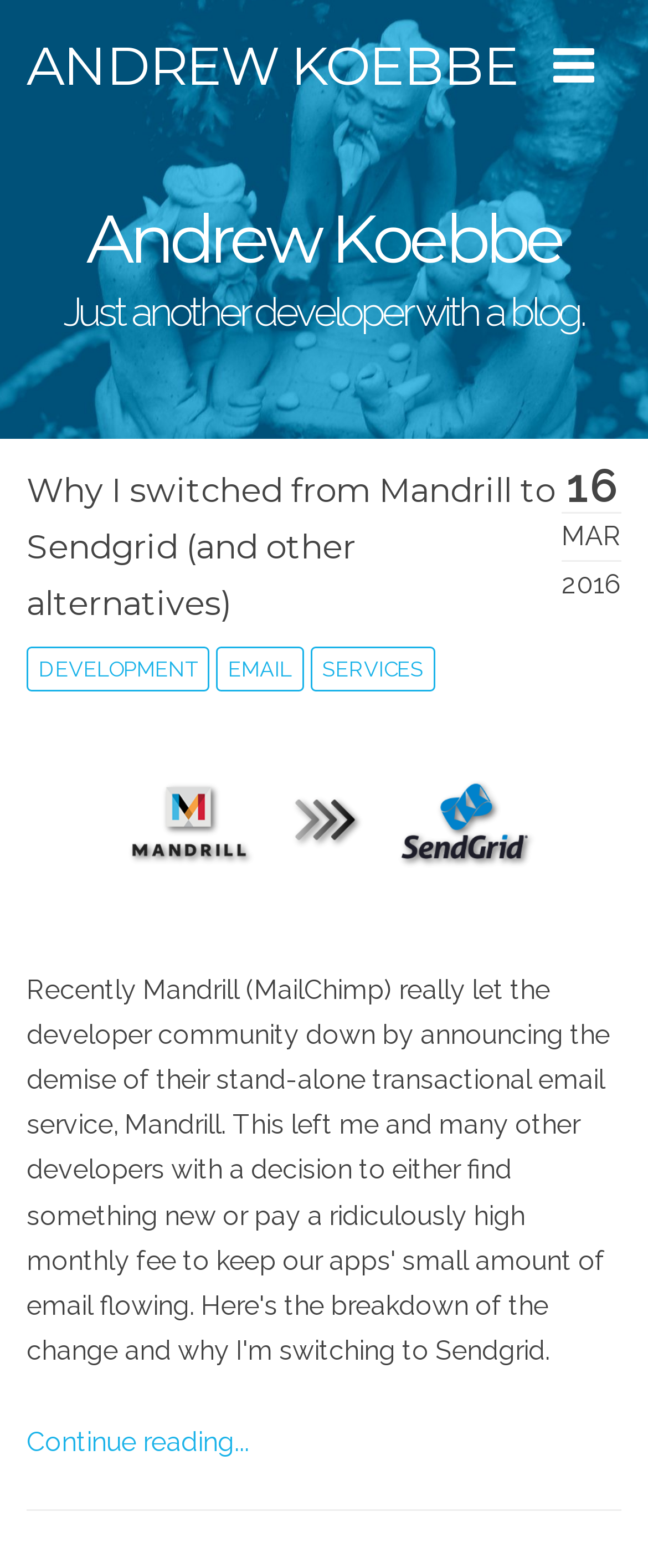Determine the bounding box of the UI component based on this description: "Andrew Koebbe". The bounding box coordinates should be four float values between 0 and 1, i.e., [left, top, right, bottom].

[0.041, 0.021, 0.8, 0.063]